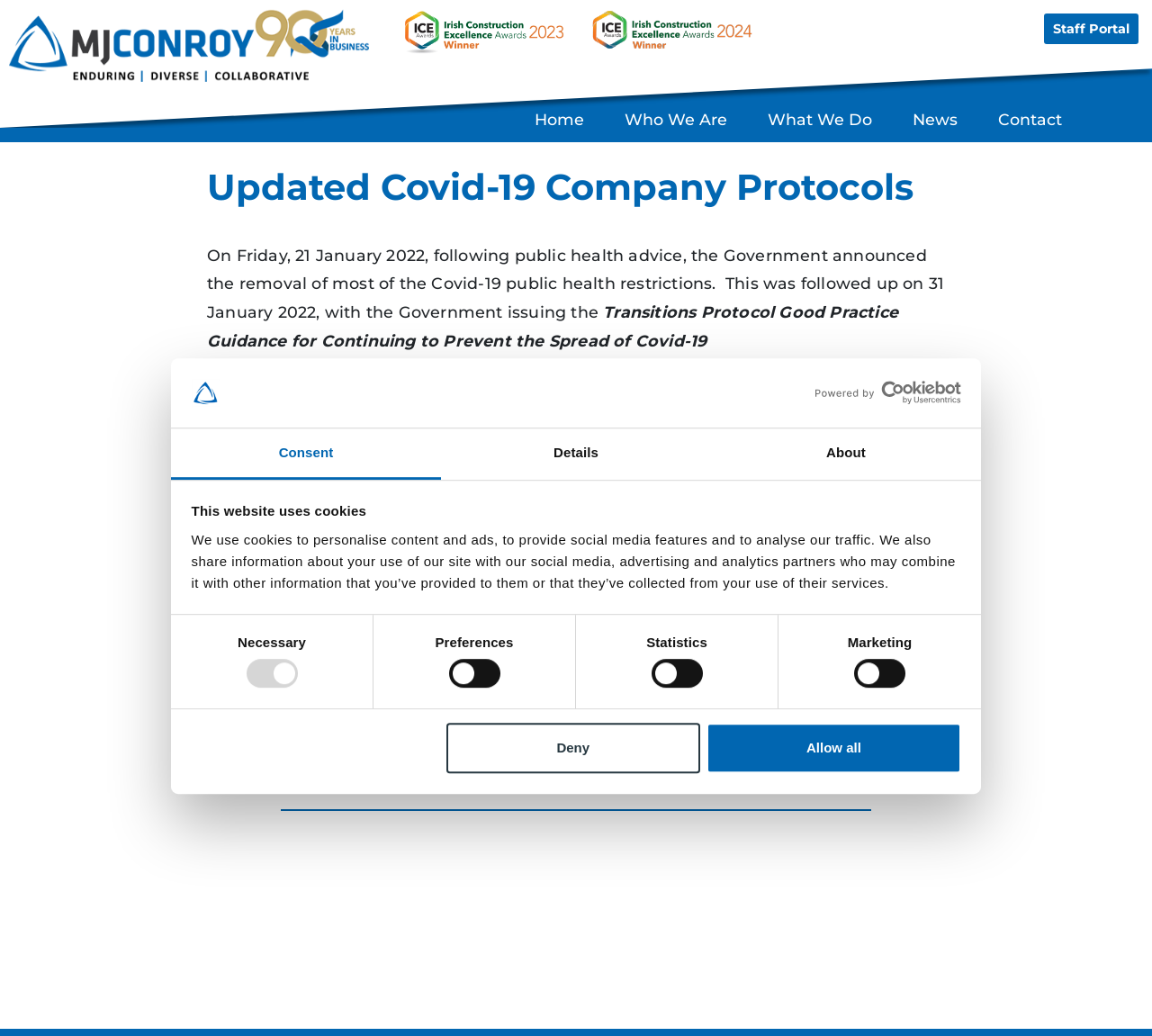Please identify the bounding box coordinates of where to click in order to follow the instruction: "View the updated Covid-19 company protocols".

[0.18, 0.64, 0.379, 0.69]